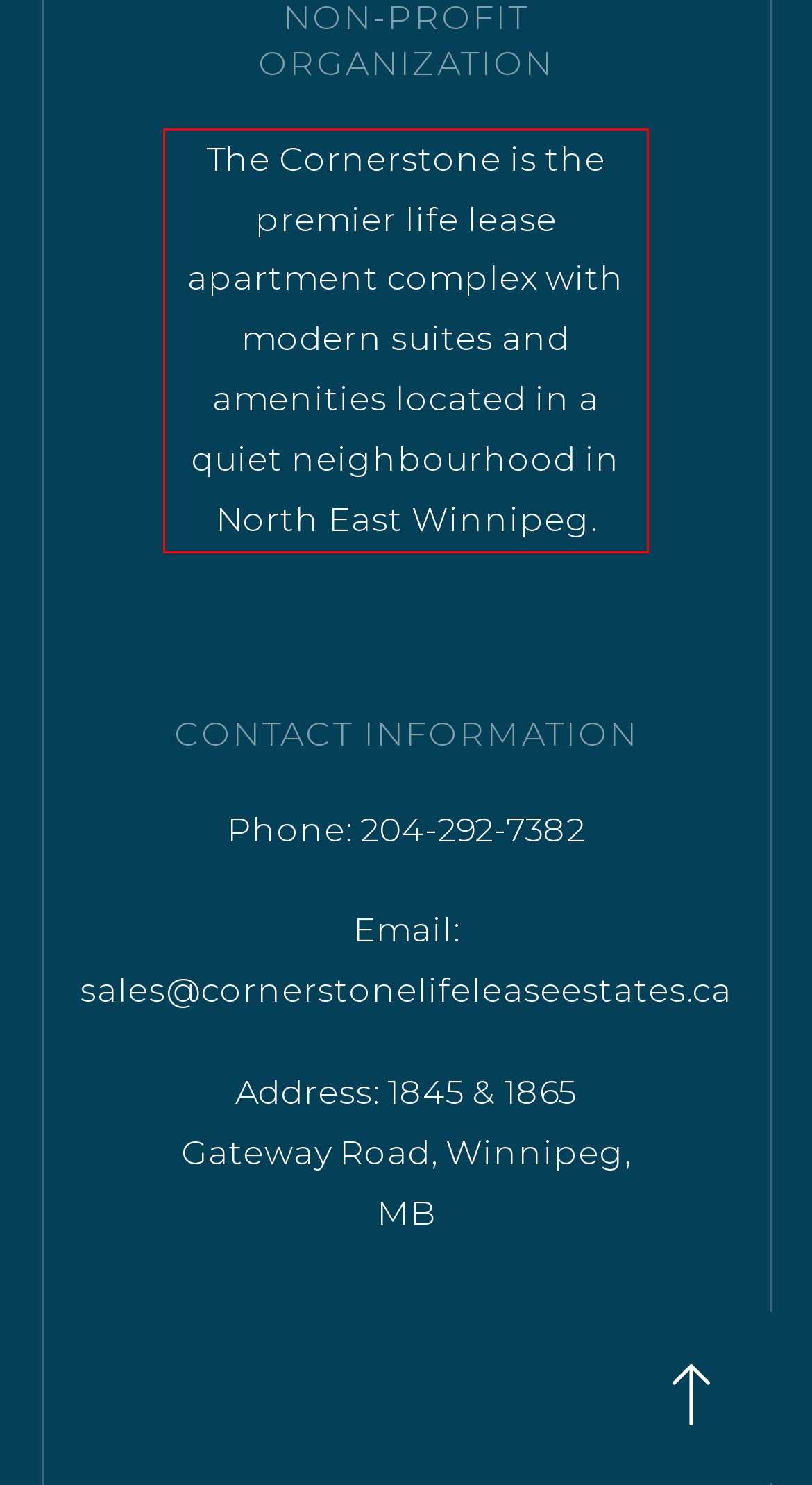By examining the provided screenshot of a webpage, recognize the text within the red bounding box and generate its text content.

The Cornerstone is the premier life lease apartment complex with modern suites and amenities located in a quiet neighbourhood in North East Winnipeg.